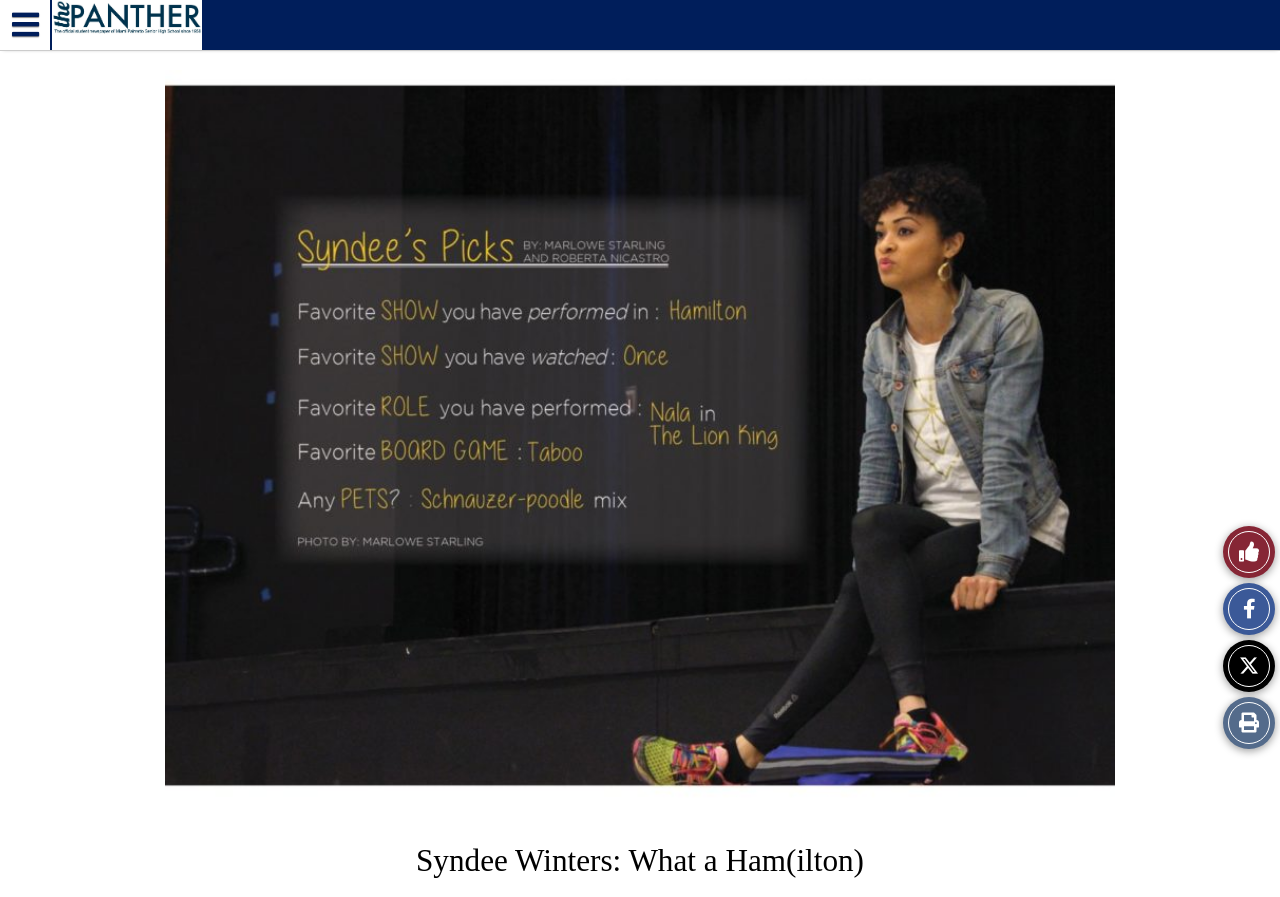What is the purpose of the buttons at the bottom right?
Refer to the image and provide a one-word or short phrase answer.

To share or print